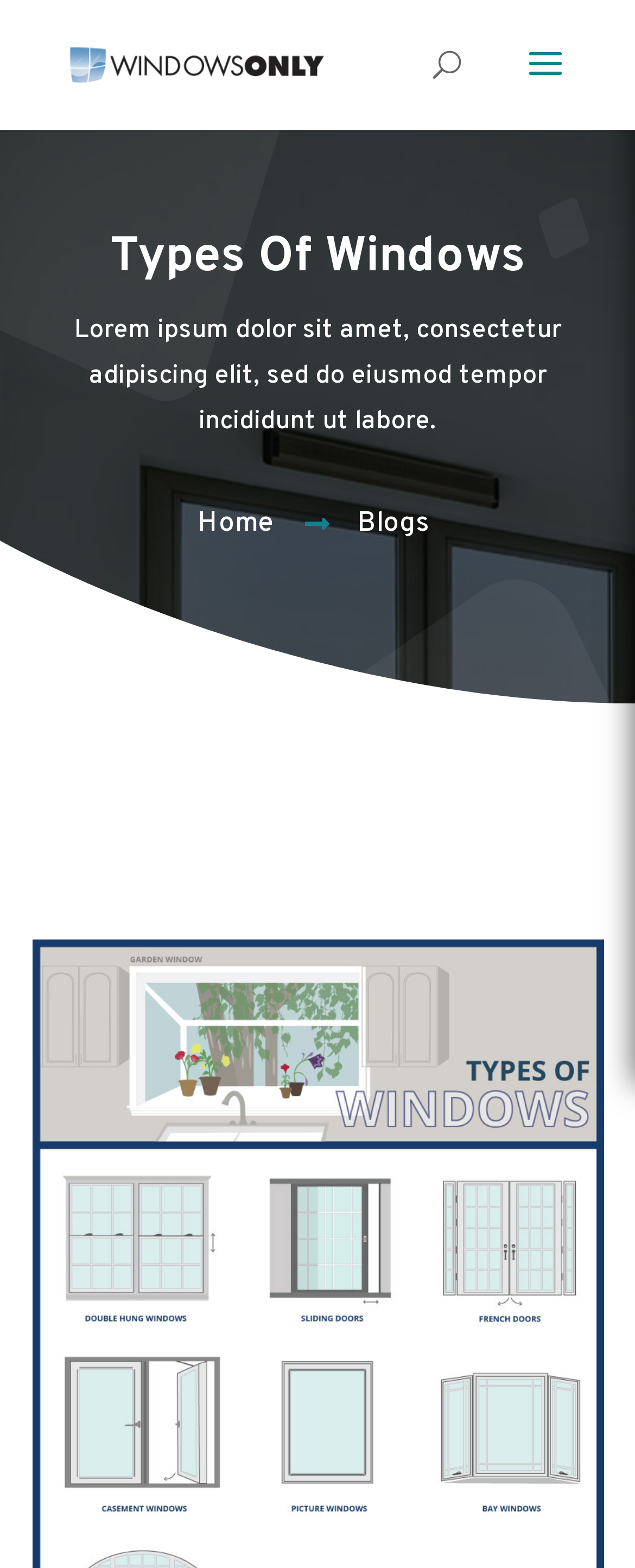What is the topic of the webpage?
Answer the question with a single word or phrase by looking at the picture.

Windows